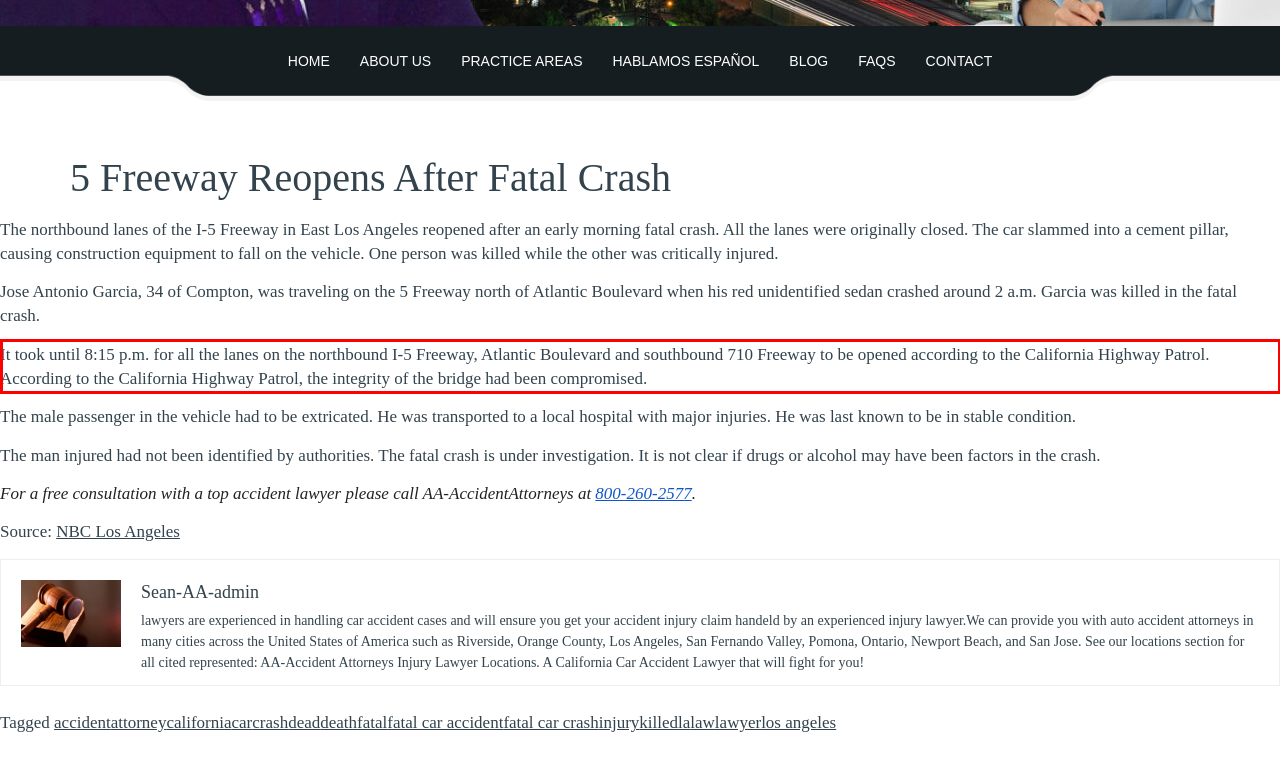Please identify and extract the text from the UI element that is surrounded by a red bounding box in the provided webpage screenshot.

It took until 8:15 p.m. for all the lanes on the northbound I-5 Freeway, Atlantic Boulevard and southbound 710 Freeway to be opened according to the California Highway Patrol. According to the California Highway Patrol, the integrity of the bridge had been compromised.